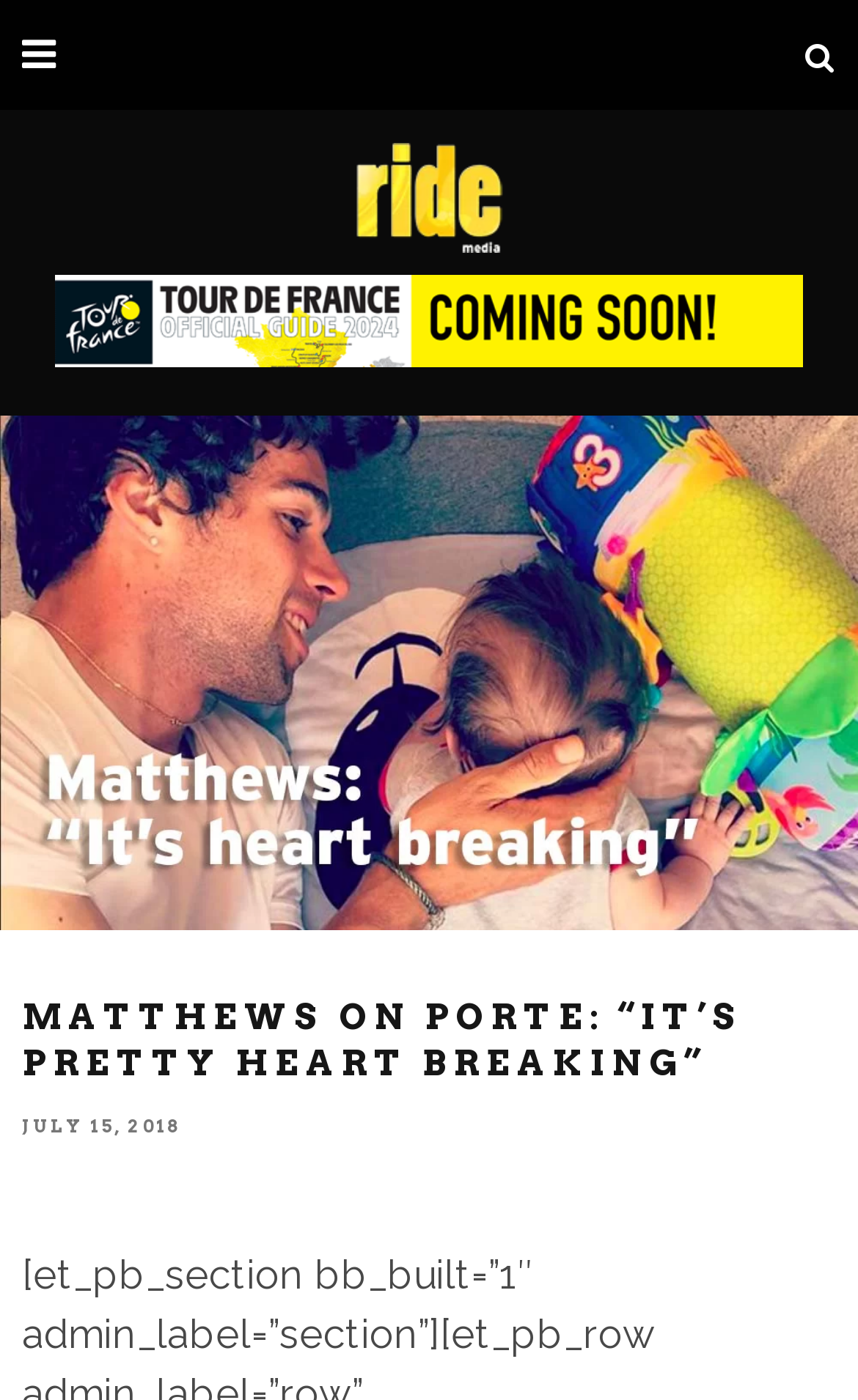Give a full account of the webpage's elements and their arrangement.

The webpage is about an article titled "MATTHEWS ON PORTE: “IT’S PRETTY HEART BREAKING”" which appears in the middle of the page. The article's title is in a large font size and spans almost the entire width of the page. 

At the top left corner, there is a Ride Media logo, which is an image linked to the website's homepage. Next to the logo, there is a banner advertisement that occupies most of the top section of the page, promoting "TourGuide-2024-On-Sale-Soon". 

On the top right corner, there are two social media links, represented by icons, one for Facebook and one for Twitter. 

Below the advertisement, there is a timestamp indicating the article was published on July 15, 2018. 

The meta description suggests that the article is about Michael Matthews' reaction to his friend Richie Porte's crash during stage nine of the Tour de France.